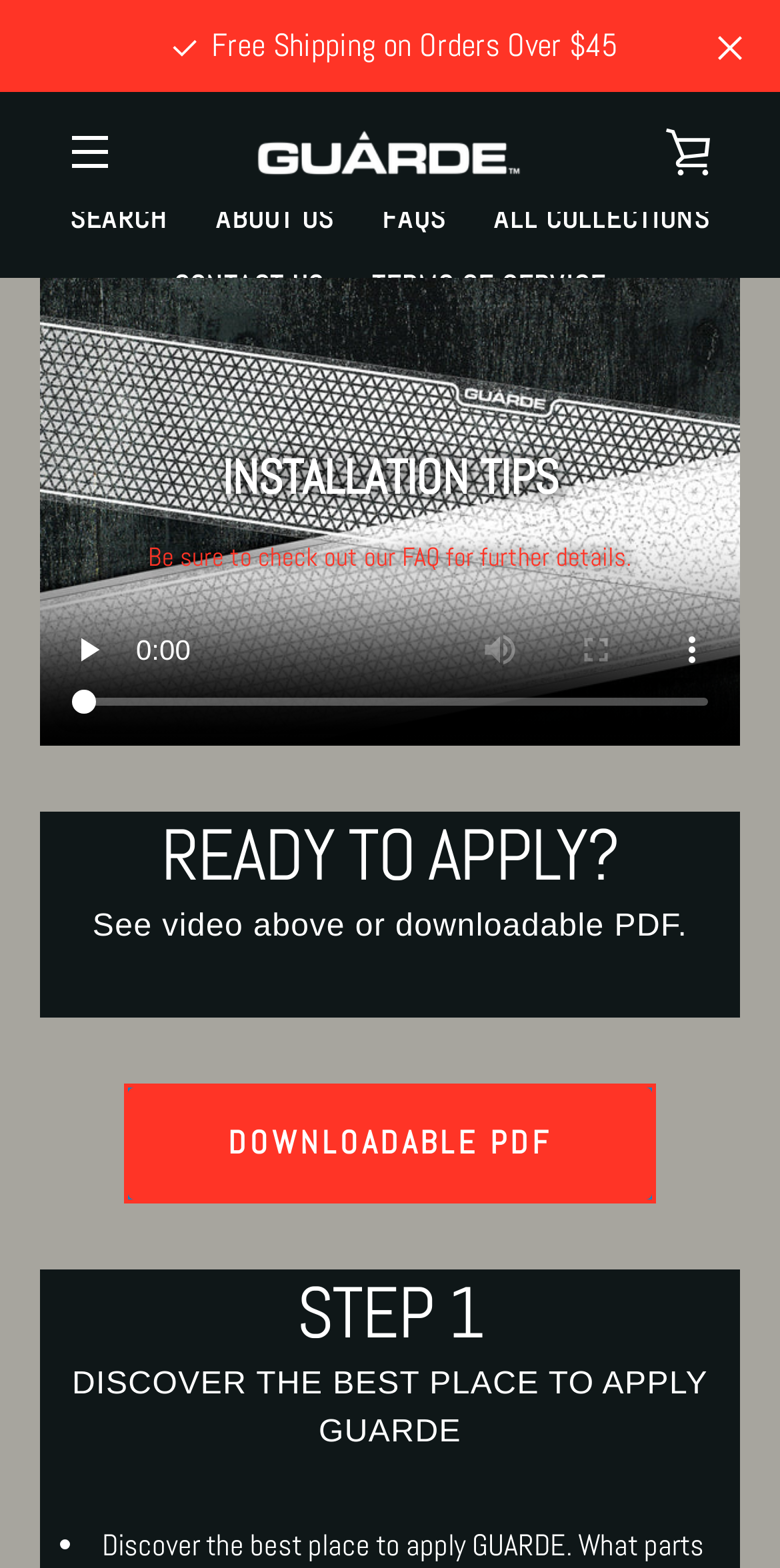Locate and extract the headline of this webpage.

READY TO APPLY?